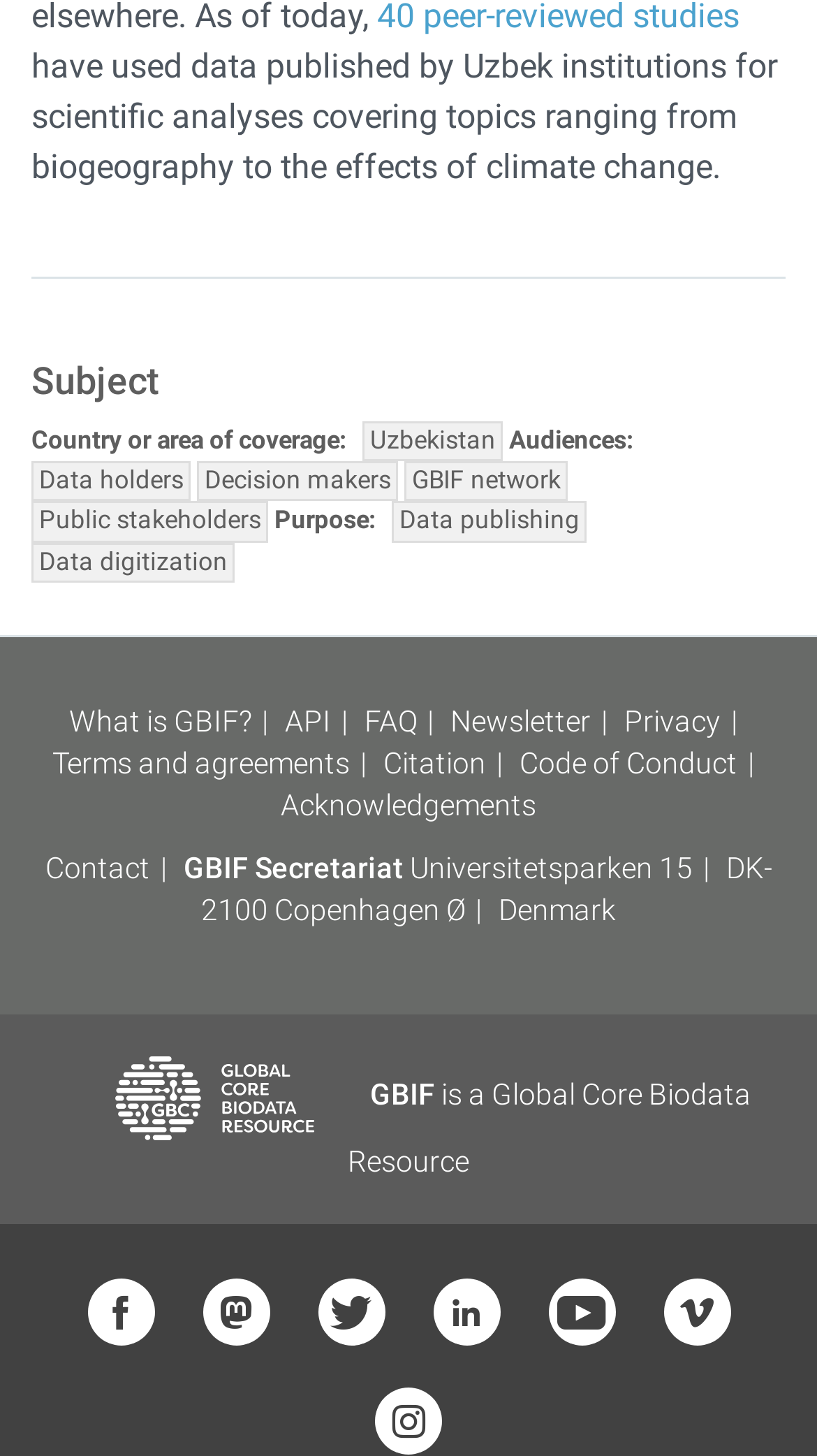Identify the bounding box coordinates of the region I need to click to complete this instruction: "Click on 'Data publishing'".

[0.479, 0.345, 0.718, 0.372]